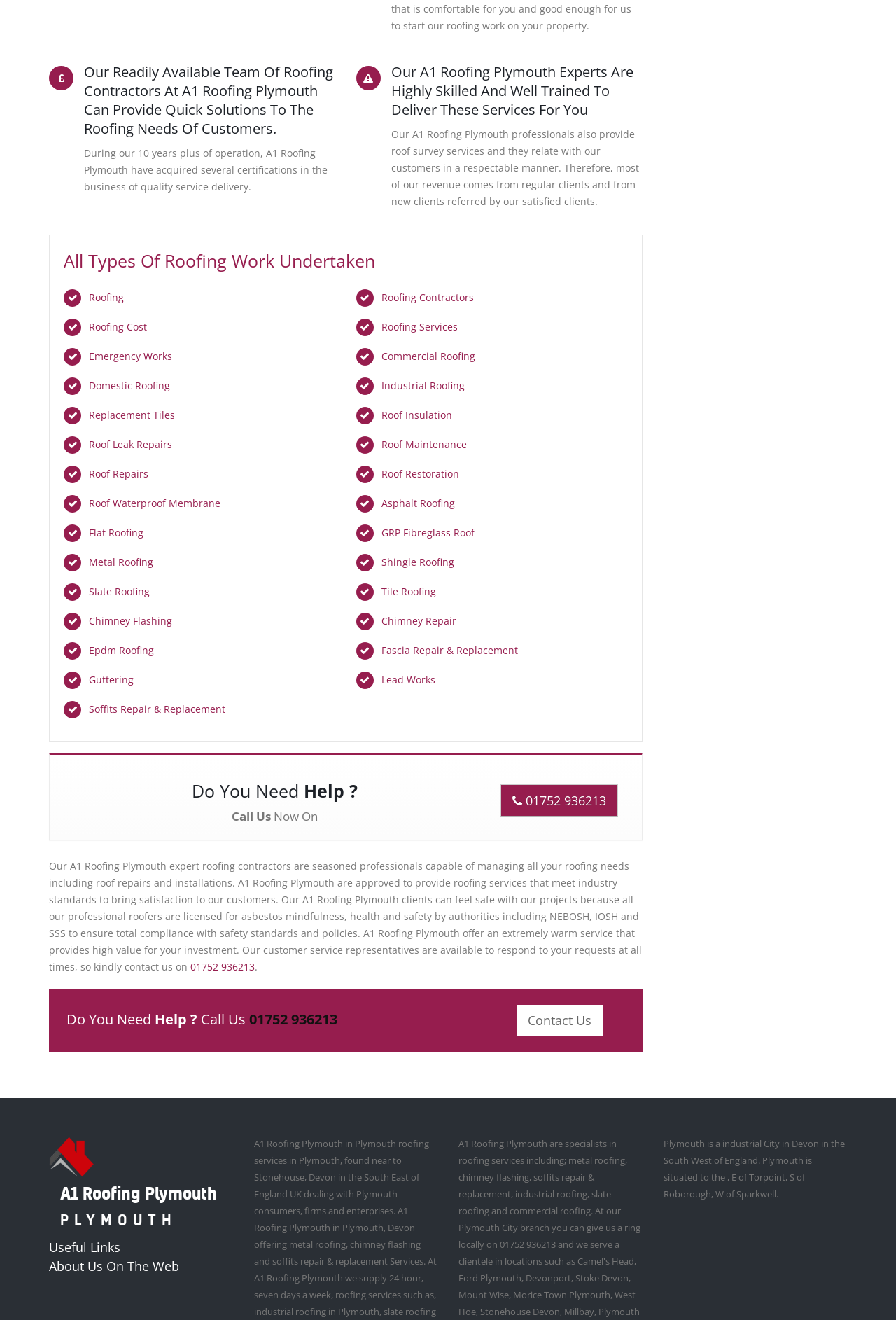Please identify the bounding box coordinates of the area that needs to be clicked to fulfill the following instruction: "Call 01752 936213 for assistance."

[0.558, 0.594, 0.689, 0.619]